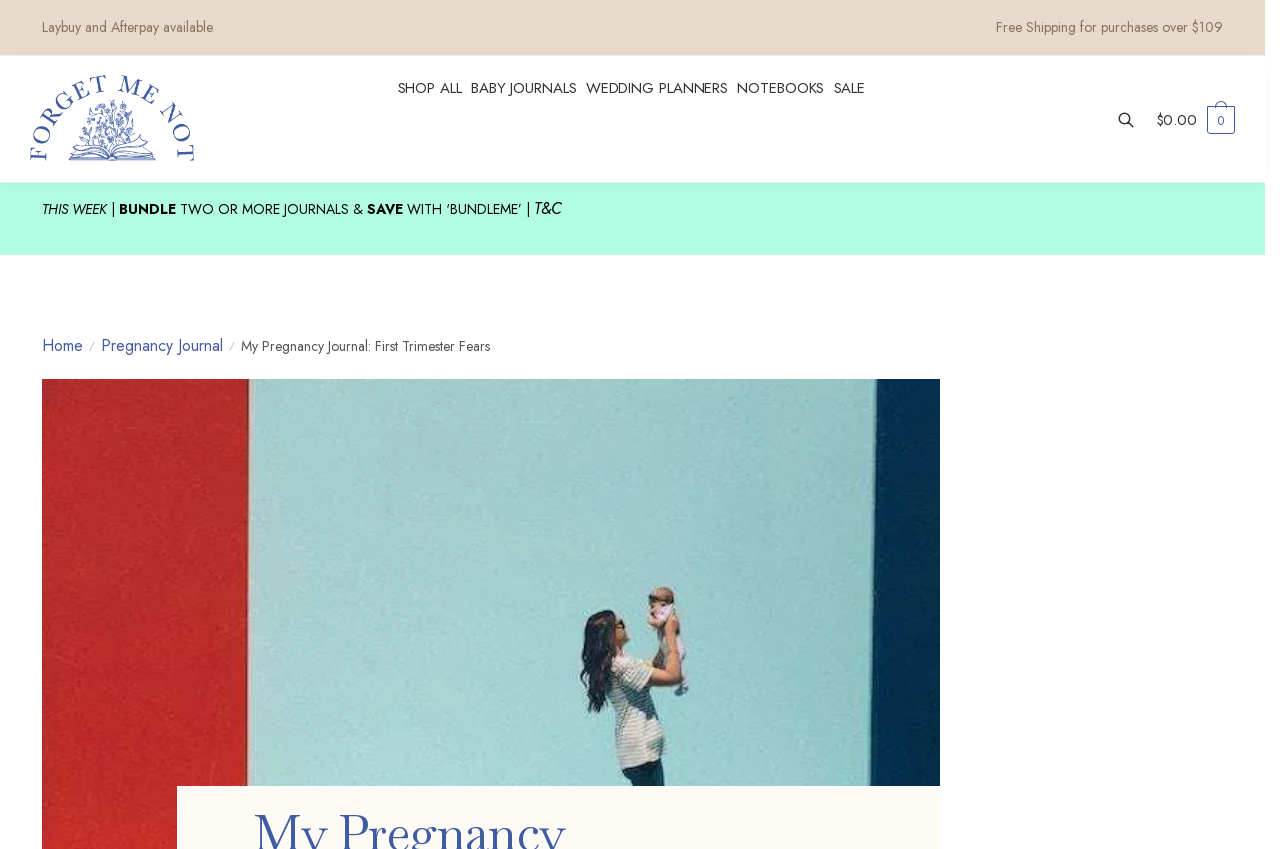What types of journals are available?
Give a comprehensive and detailed explanation for the question.

I found the answer by looking at the link elements with the bounding box coordinates [0.349, 0.066, 0.444, 0.216], [0.449, 0.066, 0.573, 0.216], and [0.577, 0.066, 0.658, 0.216], which contain the text 'BABY JOURNALS', 'WEDDING PLANNERS', and 'NOTEBOOKS' respectively.